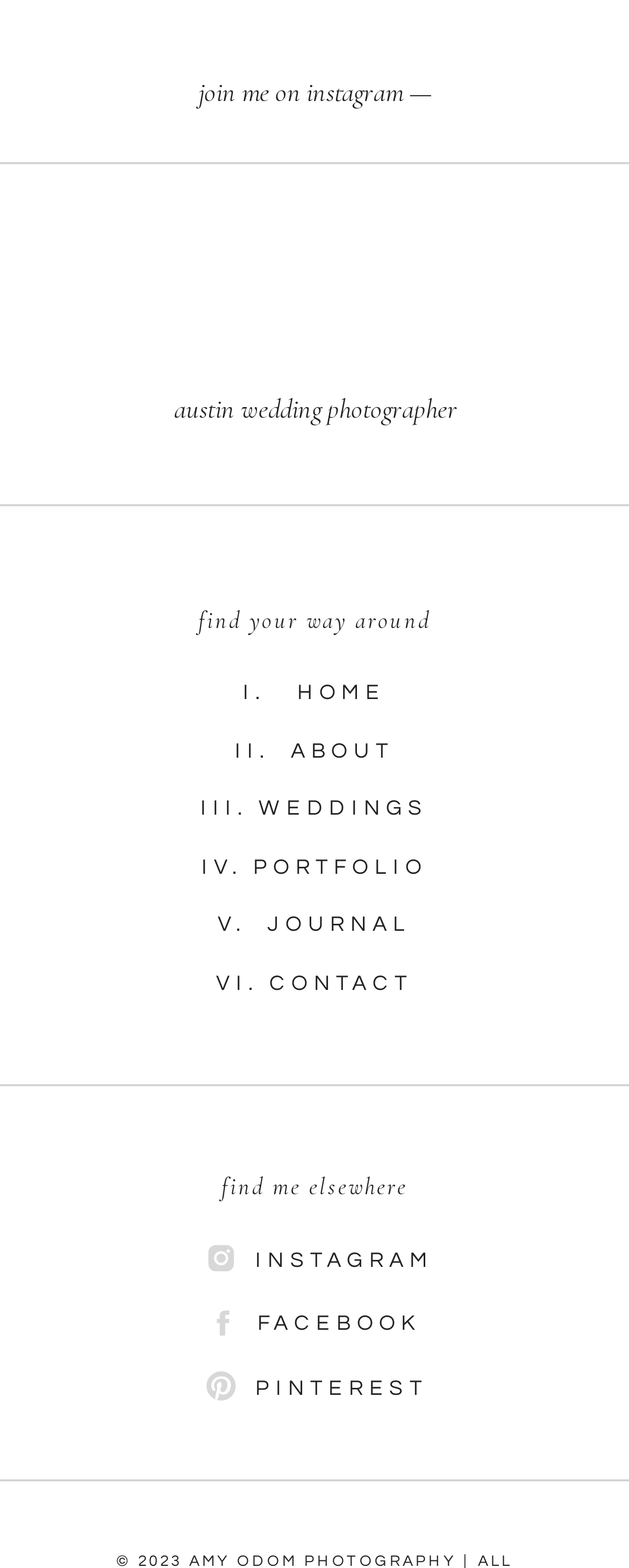What is the theme of the images shared on this webpage?
Please respond to the question with a detailed and thorough explanation.

The images shared on this webpage are all related to weddings, with many photos of brides, grooms, and wedding ceremonies and receptions.